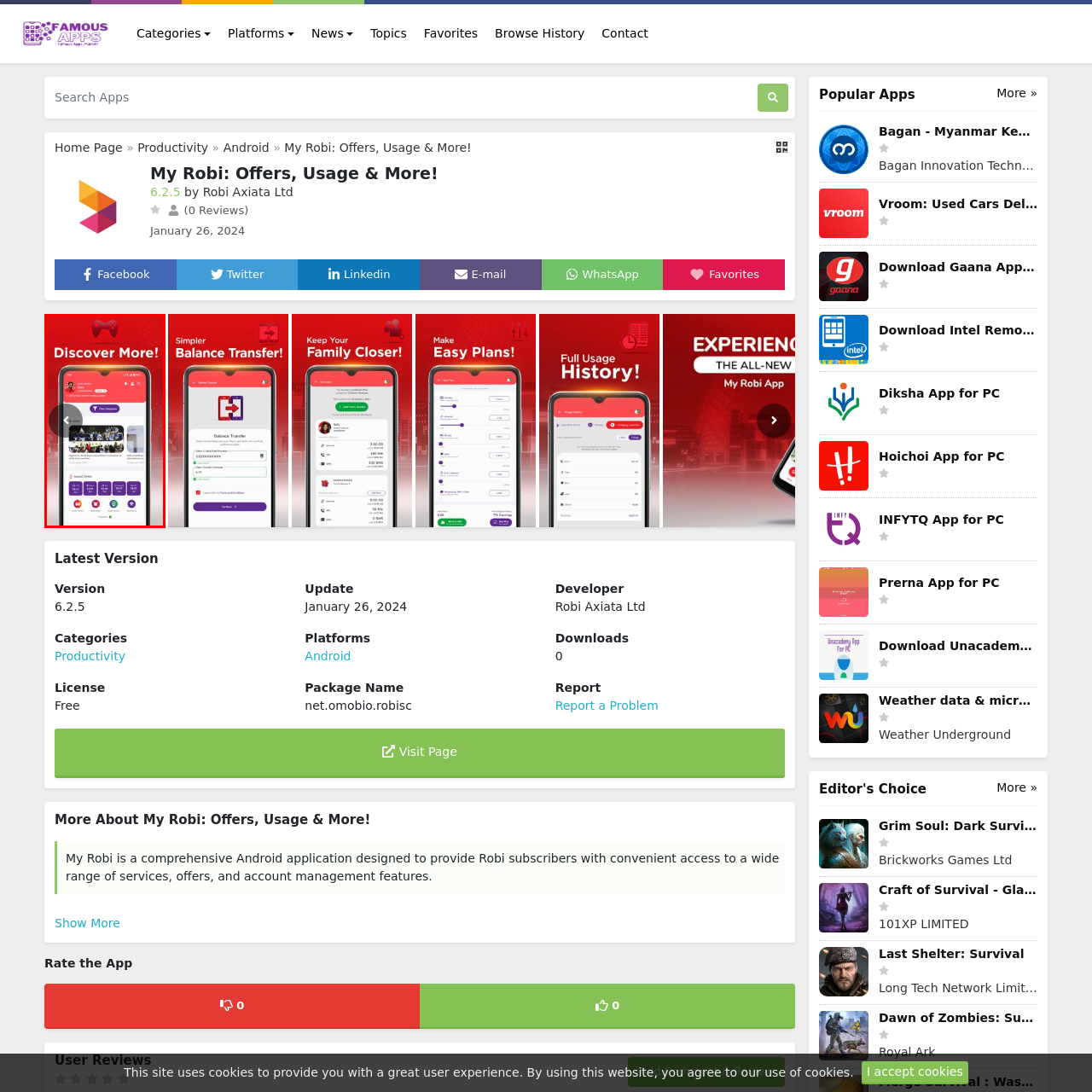What type of device is the interface optimized for?
Please analyze the image within the red bounding box and offer a comprehensive answer to the question.

The interface is optimized for mobile devices because the caption mentions that the screen features a rounded corner smartphone, indicating that the application is designed for use on mobile phones.